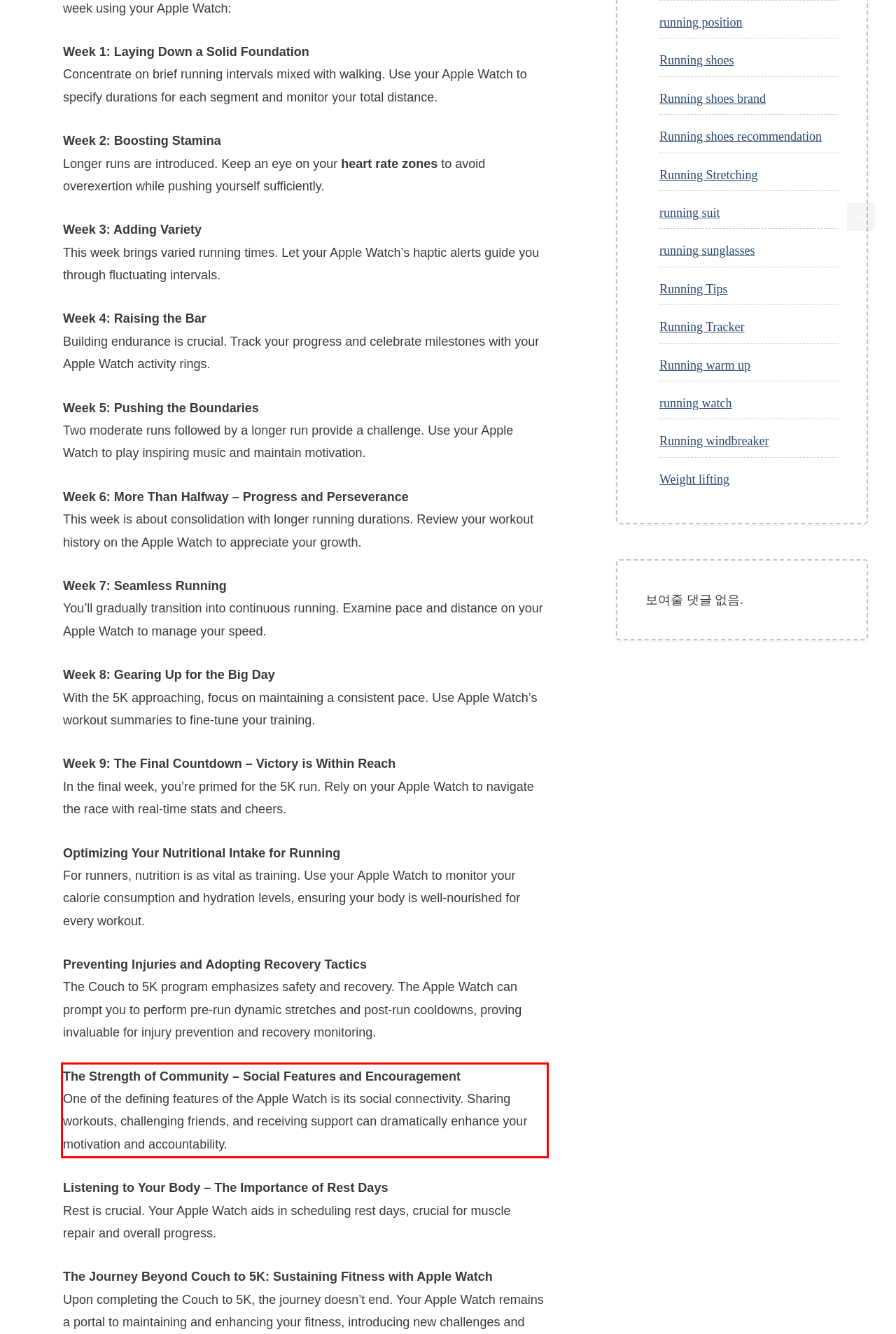Examine the webpage screenshot and use OCR to recognize and output the text within the red bounding box.

The Strength of Community – Social Features and Encouragement One of the defining features of the Apple Watch is its social connectivity. Sharing workouts, challenging friends, and receiving support can dramatically enhance your motivation and accountability.